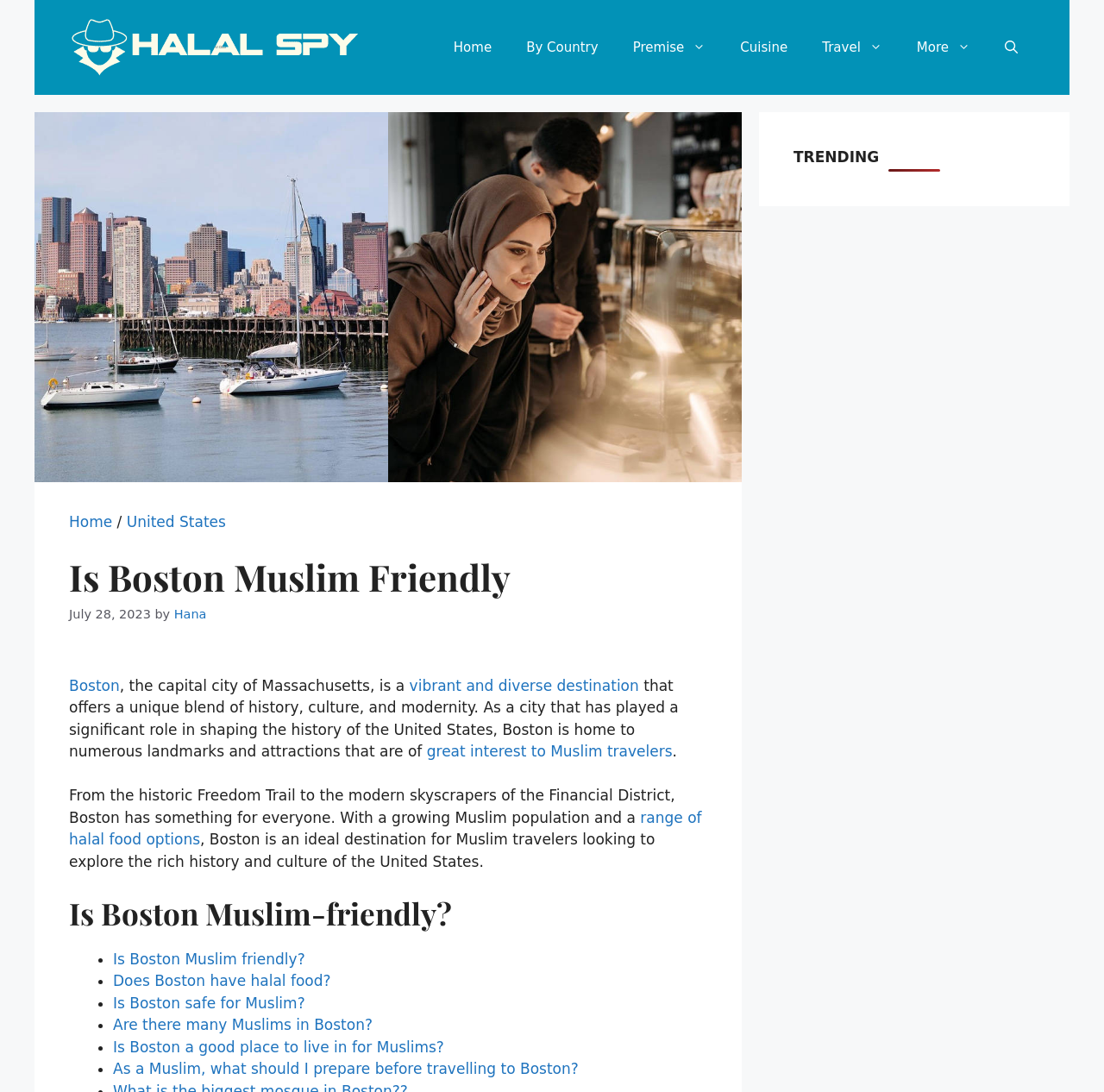Identify the bounding box coordinates for the region of the element that should be clicked to carry out the instruction: "Learn more about 'halal food options'". The bounding box coordinates should be four float numbers between 0 and 1, i.e., [left, top, right, bottom].

[0.062, 0.741, 0.636, 0.777]